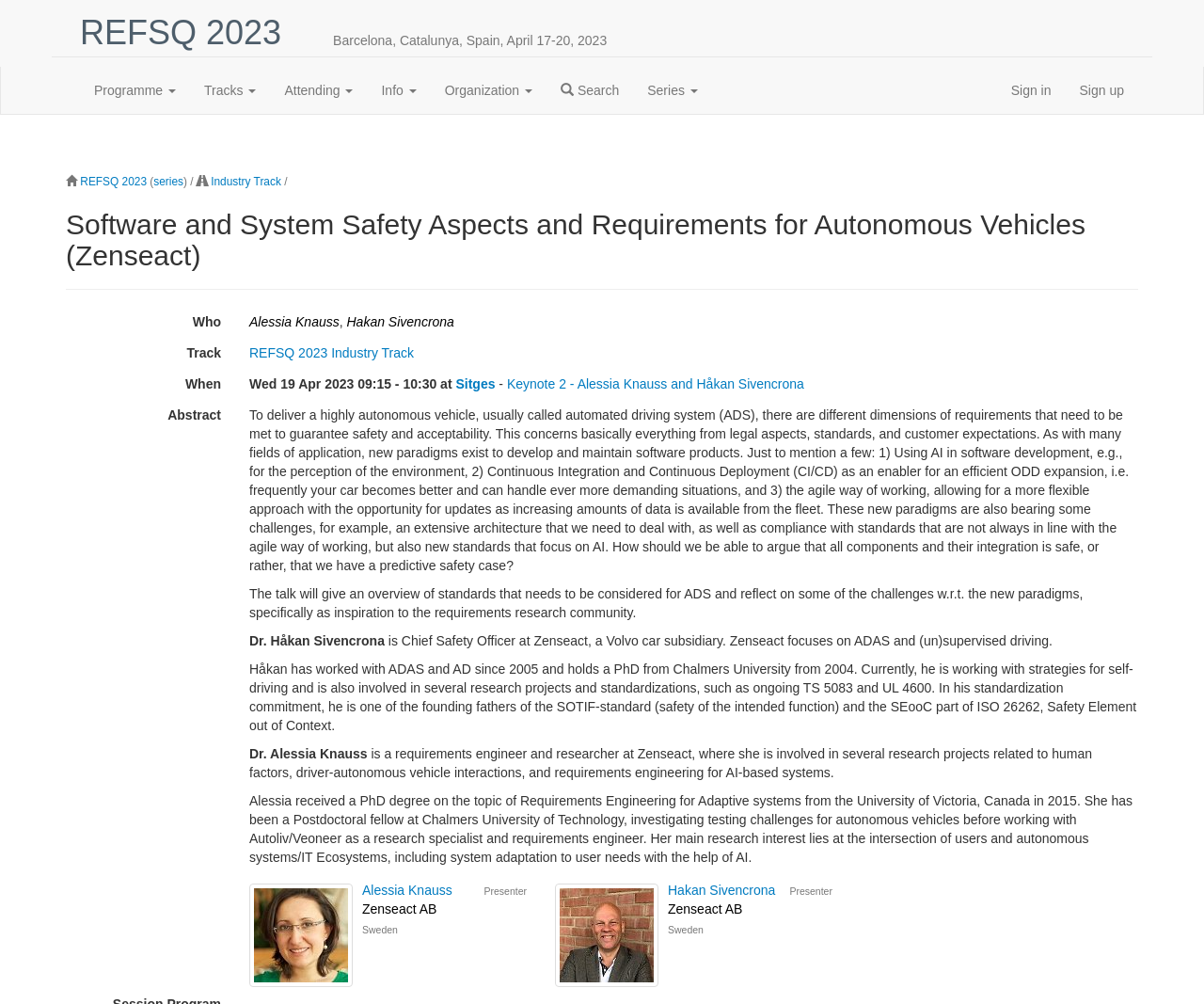Please answer the following question using a single word or phrase: 
What is the title of the Industry Track?

Software and System Safety Aspects and Requirements for Autonomous Vehicles